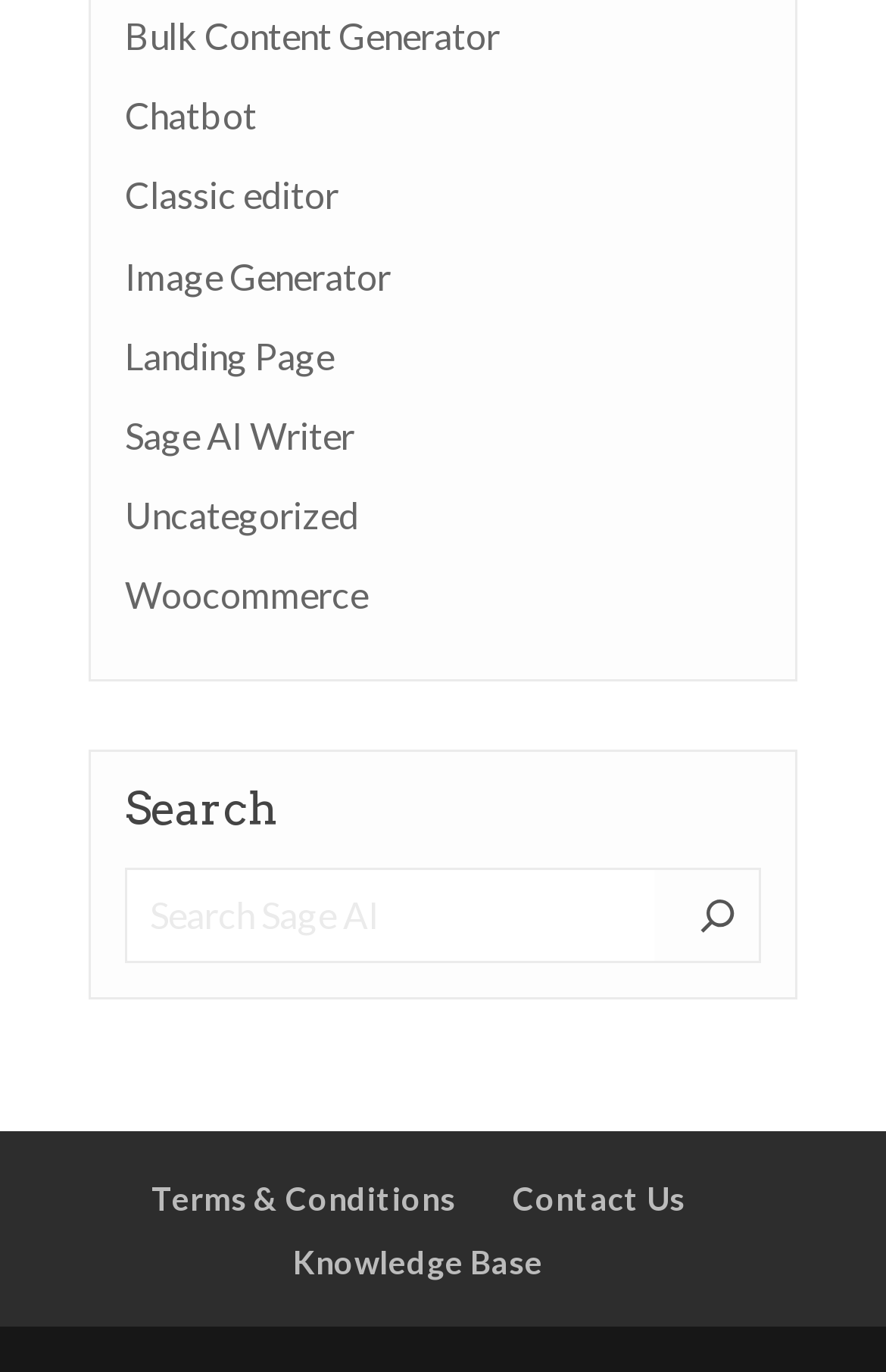Locate the bounding box coordinates of the element that should be clicked to execute the following instruction: "Click on Image Generator".

[0.141, 0.185, 0.441, 0.216]